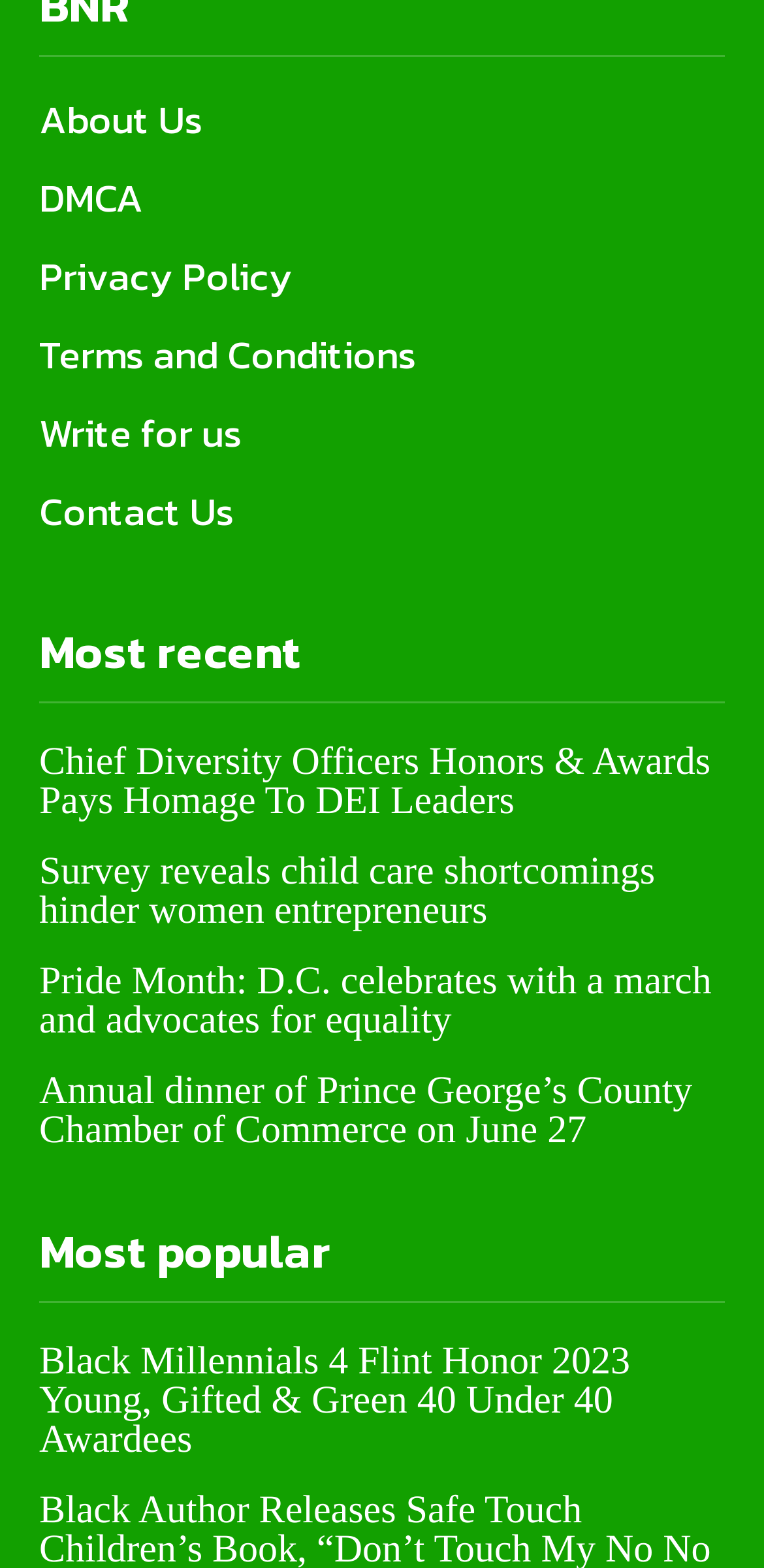How many headings are there in the 'Most recent' section?
Please answer the question as detailed as possible based on the image.

I counted the number of headings under the 'Most recent' section, which starts with the heading 'Chief Diversity Officers Honors & Awards Pays Homage To DEI Leaders'. There are four headings in total, each with a link and a descriptive text.